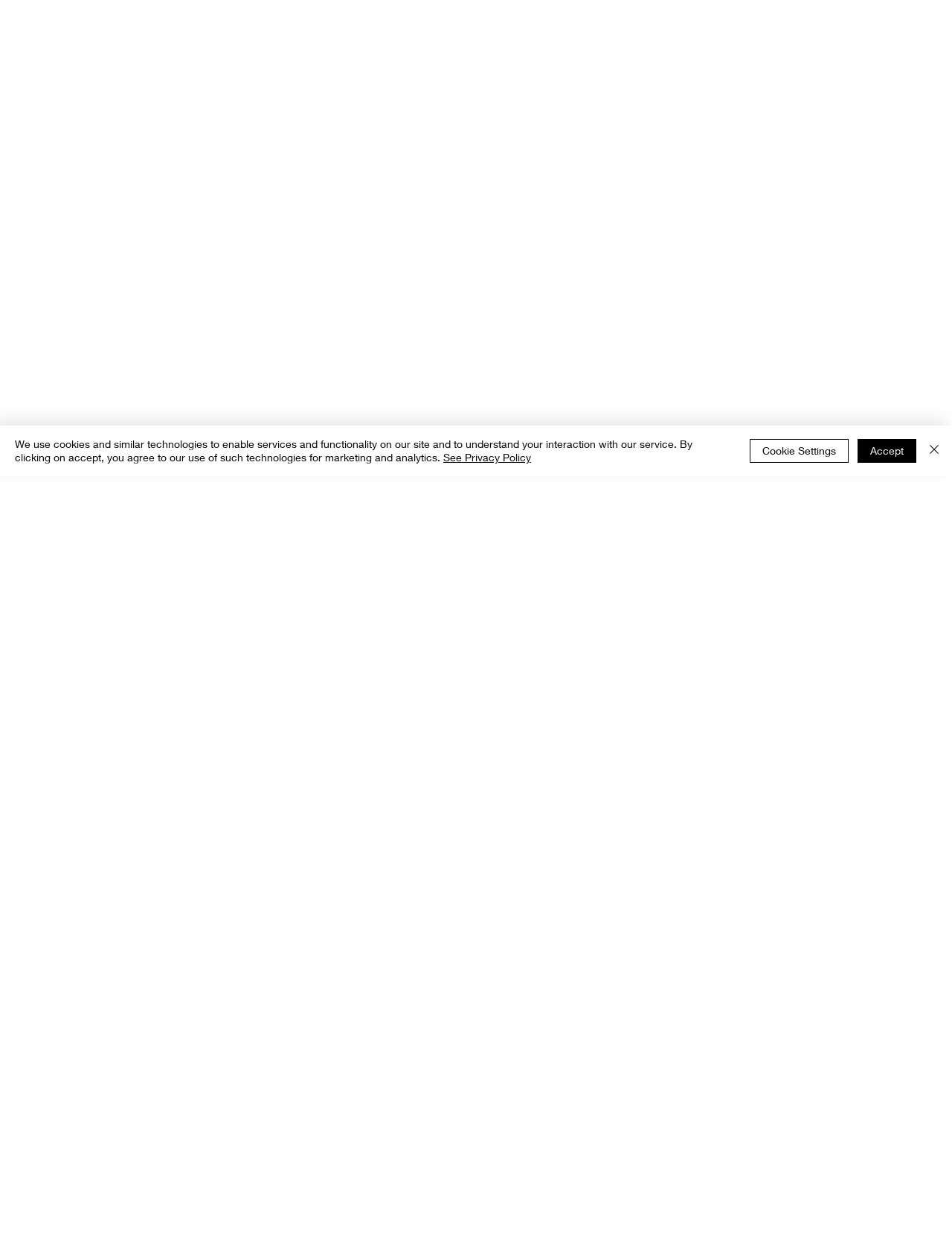Bounding box coordinates are specified in the format (top-left x, top-left y, bottom-right x, bottom-right y). All values are floating point numbers bounded between 0 and 1. Please provide the bounding box coordinate of the region this sentence describes: See Privacy Policy

[0.466, 0.361, 0.558, 0.371]